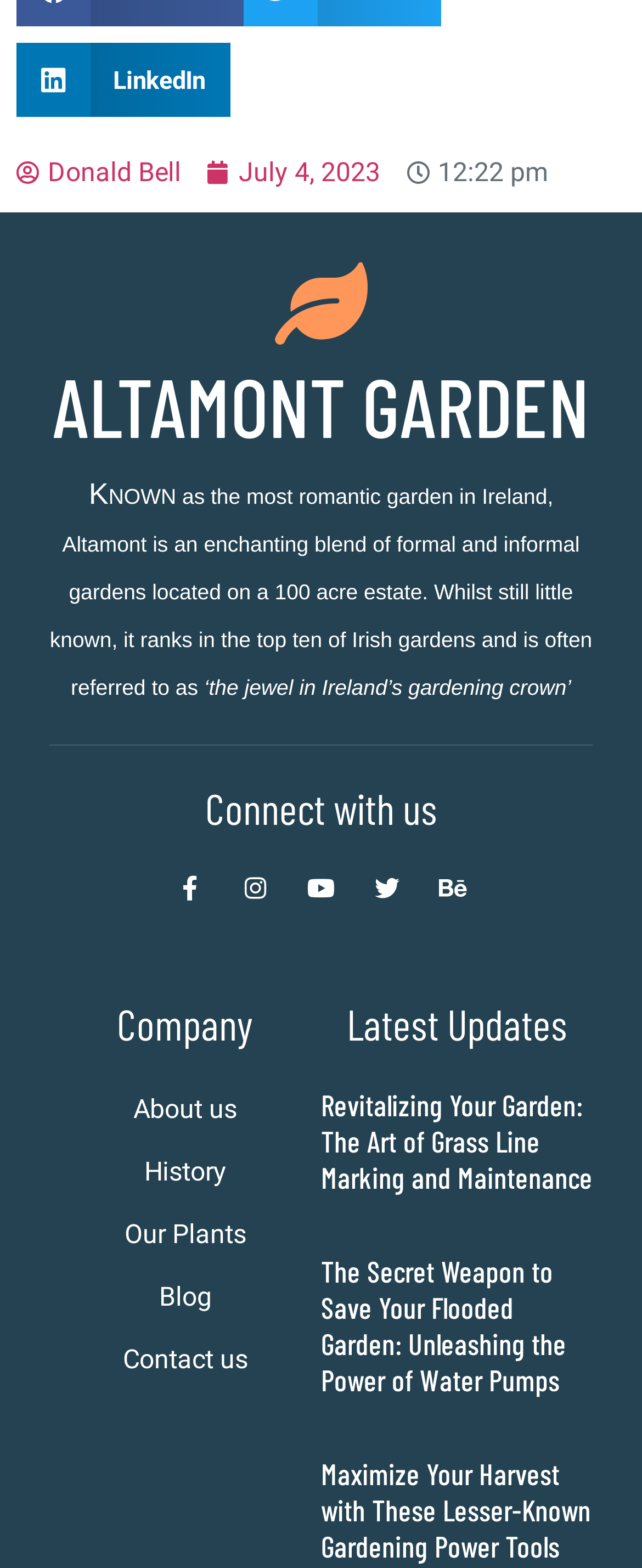What is the time of posting?
Using the visual information, answer the question in a single word or phrase.

12:22 pm